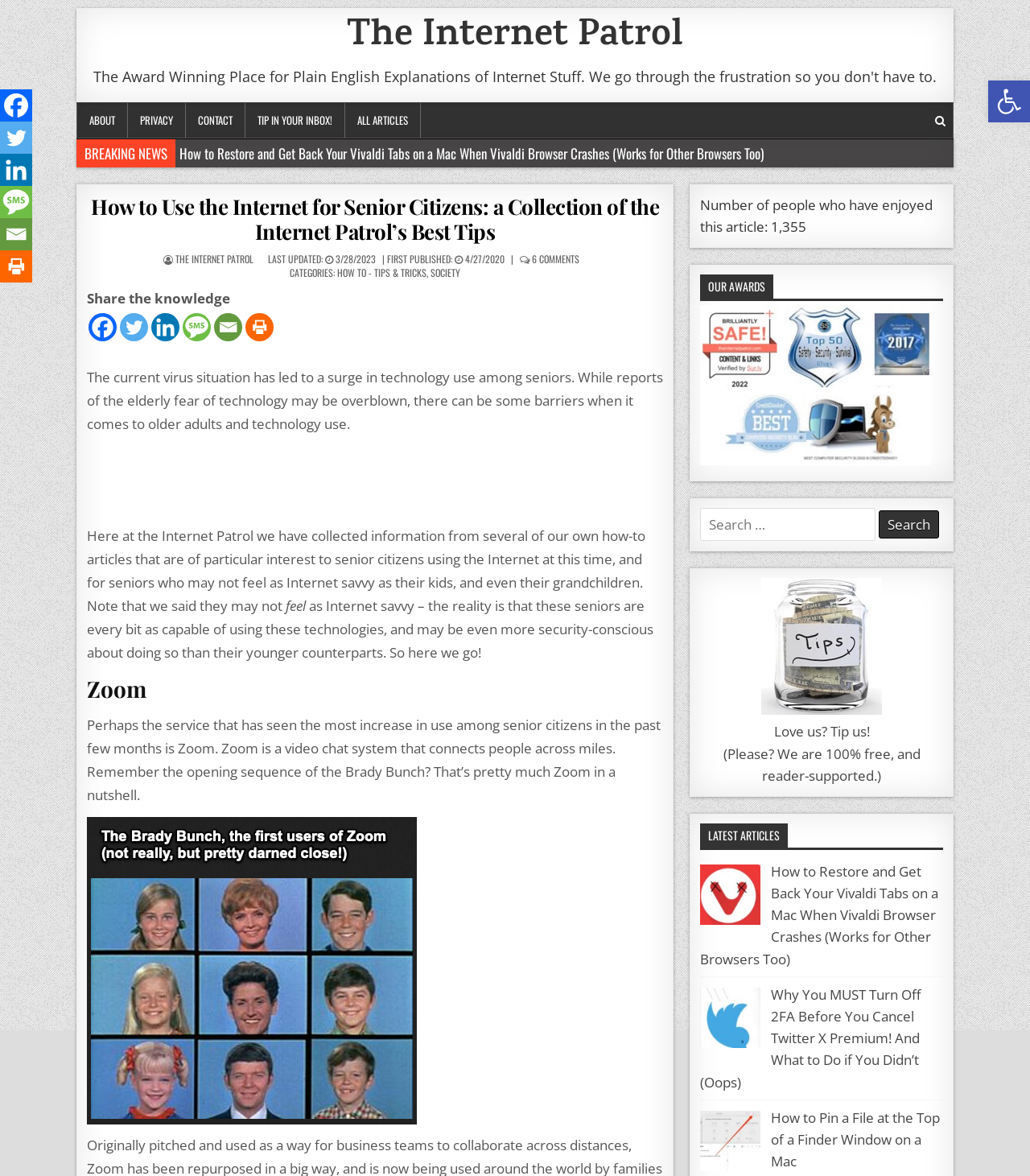Provide a comprehensive description of the webpage.

This webpage is about providing tips and resources for senior citizens on how to use the internet. At the top, there is a heading that reads "The Internet Patrol" and a link to the same name. Below it, there are several links to other pages, including "ABOUT", "PRIVACY", "CONTACT", and "TIP IN YOUR INBOX!". 

On the left side, there is a section with a "BREAKING NEWS" heading, followed by several links to news articles. Below this section, there is a main article titled "How to Use the Internet for Senior Citizens: a Collection of the Internet Patrol's Best Tips". This article has a brief introduction, followed by a section about Zoom, a video chat system that has seen increased use among senior citizens. There is an image of the Brady Bunch opening screen, which is used to illustrate how Zoom works.

To the right of the main article, there are several sections, including a "Share the knowledge" section with links to share the article on social media, a "CATEGORIES" section with links to different categories, and a "Number of people who have enjoyed this article" section that displays the number of people who have viewed the article.

Further down, there are sections for "OUR AWARDS", a search bar, and a "LATEST ARTICLES" section with links to other articles. There are also several images and buttons throughout the page, including a button to open the toolbar accessibility tools.